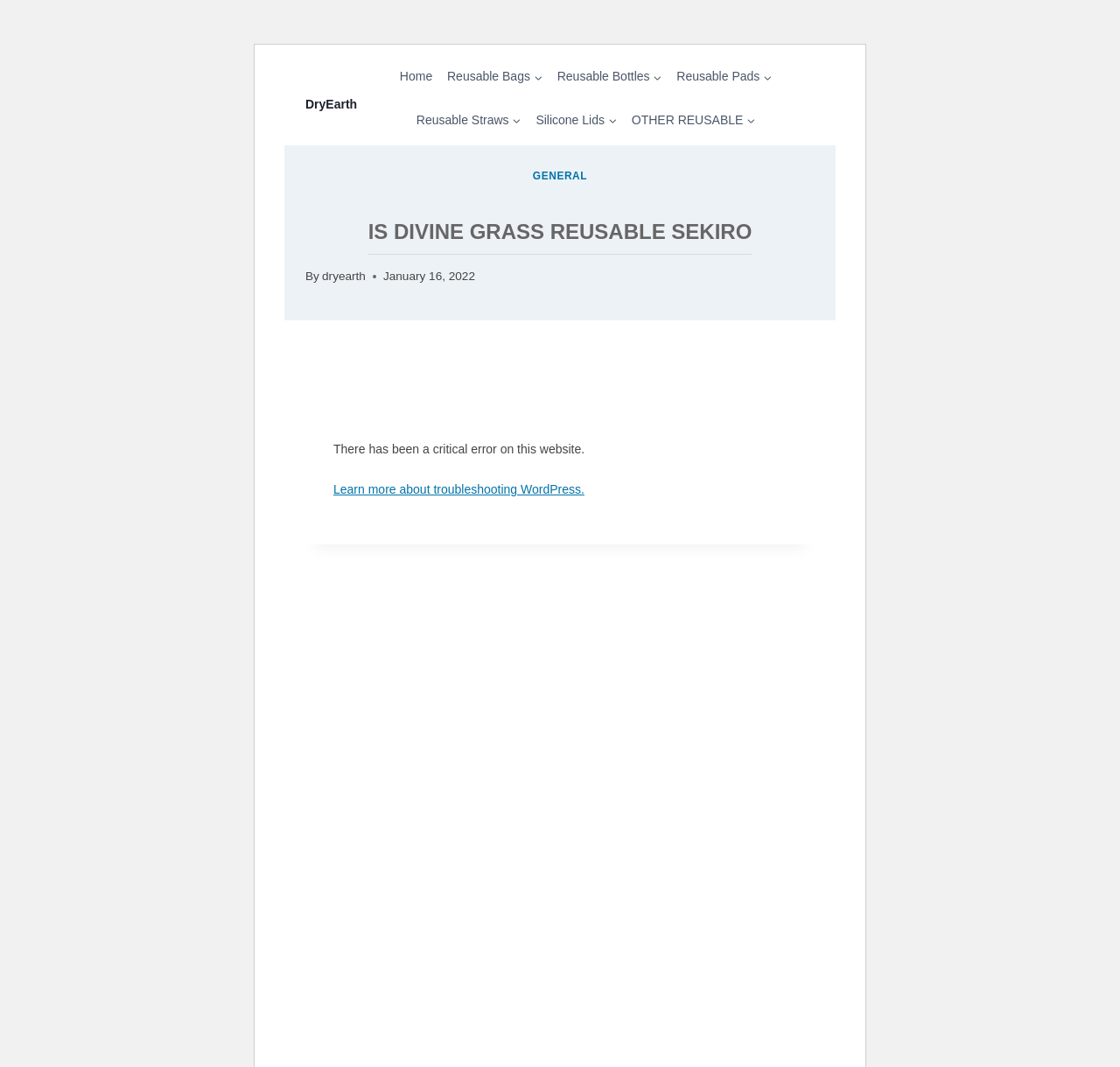What is the date of the post?
Relying on the image, give a concise answer in one word or a brief phrase.

January 16, 2022